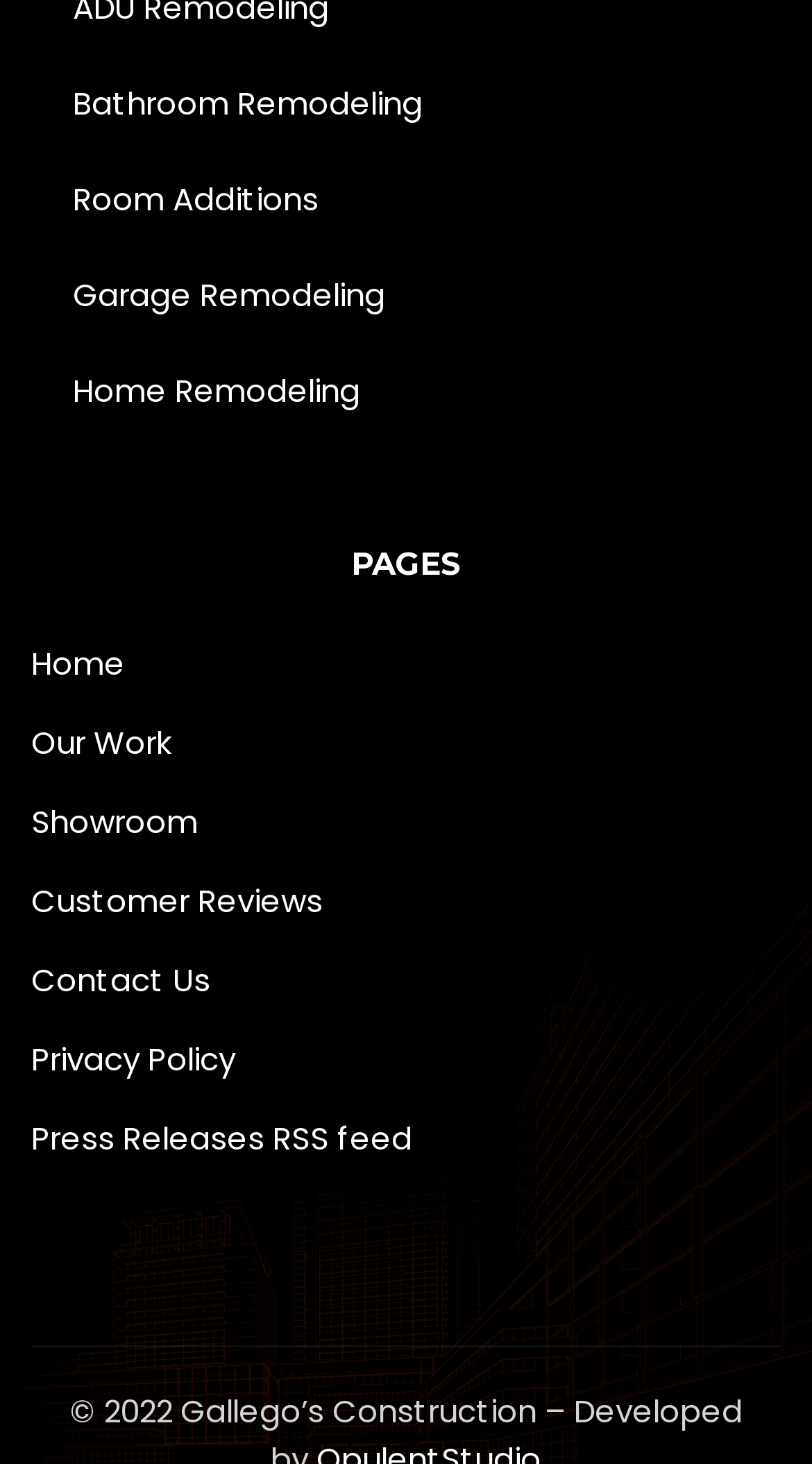Specify the bounding box coordinates of the element's area that should be clicked to execute the given instruction: "Read Customer Reviews". The coordinates should be four float numbers between 0 and 1, i.e., [left, top, right, bottom].

[0.038, 0.59, 0.962, 0.644]